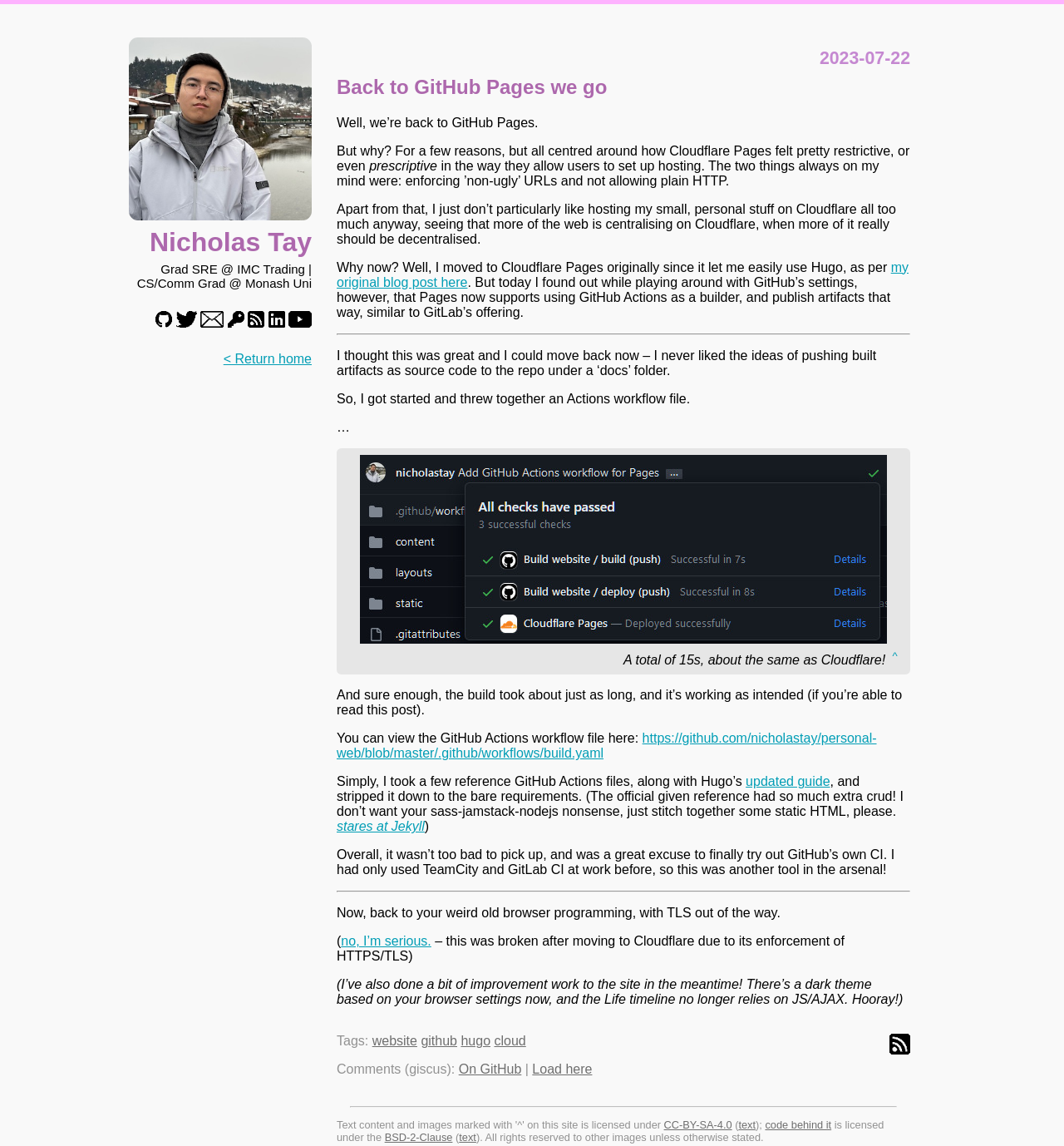Please identify the bounding box coordinates of the area that needs to be clicked to fulfill the following instruction: "Subscribe to the RSS Feed."

[0.836, 0.91, 0.855, 0.922]